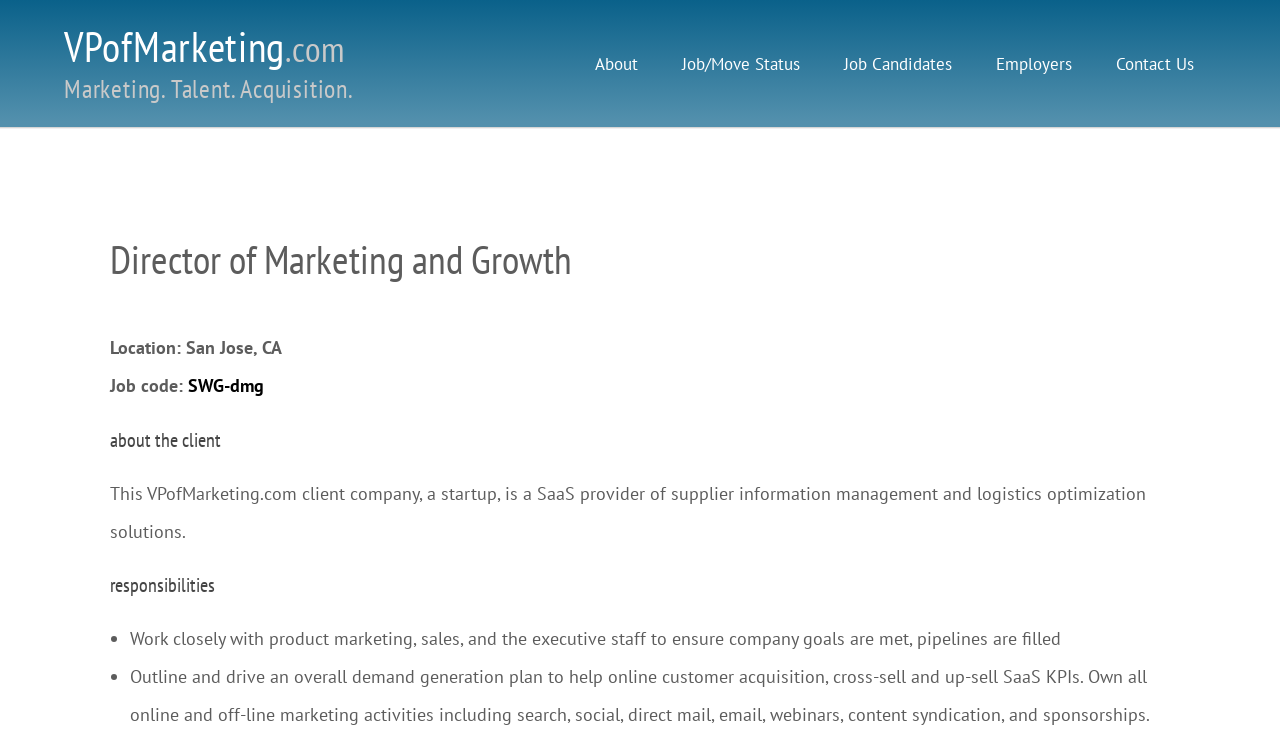Give a comprehensive overview of the webpage, including key elements.

The webpage appears to be a job posting for a Director of Marketing and Growth position at a startup company that provides supplier information management and logistics optimization solutions. 

At the top of the page, there is a heading that reads "VPofMarketing.com" with a link to the website. Below this, there is another heading that reads "Marketing. Talent. Acquisition." 

On the top right side of the page, there are five links: "About", "Job/Move Status", "Job Candidates", "Employers", and "Contact Us", arranged horizontally. 

Below the "Marketing. Talent. Acquisition." heading, there is a large section dedicated to the job posting. The job title "Director of Marketing and Growth" is displayed prominently, followed by the location "San Jose, CA" and the job code "SWG-dmg". 

The "about the client" section provides a brief description of the company, stating that it is a startup and a SaaS provider of supplier information management and logistics optimization solutions. 

The "responsibilities" section is divided into bullet points, with two main responsibilities listed. The first responsibility involves working closely with various teams to ensure company goals are met, and the second involves outlining and driving a demand generation plan to help with customer acquisition and marketing activities.